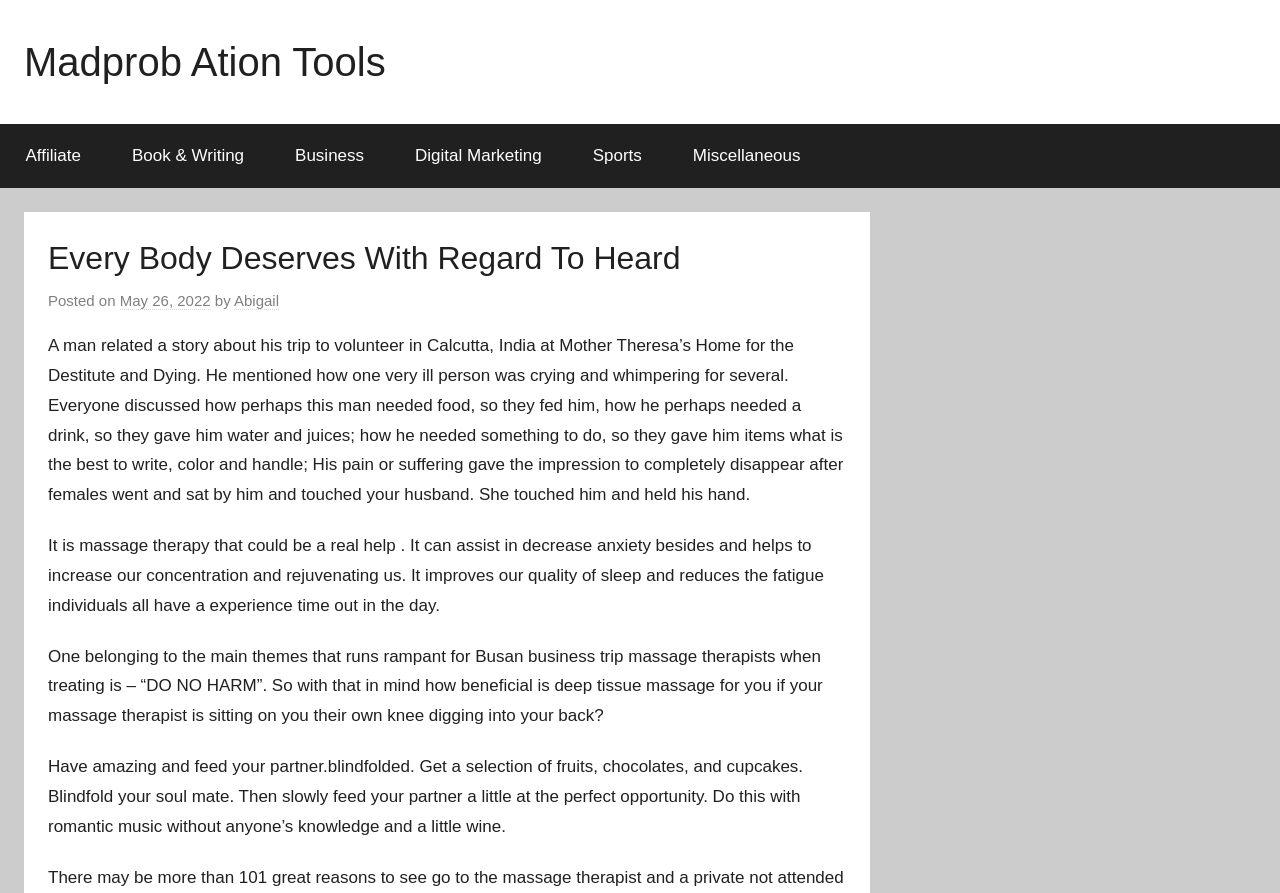Create a detailed narrative describing the layout and content of the webpage.

The webpage is about Madprob Ation Tools, with a focus on self-care and wellness. At the top, there is a link to the website's title, "Madprob Ation Tools". Below it, a navigation menu labeled "Primary Menu" contains six links: "Affiliate", "Book & Writing", "Business", "Digital Marketing", "Sports", and "Miscellaneous". 

The main content of the webpage is divided into sections. The first section has a heading "Every Body Deserves With Regard To Heard" and displays the date "May 26, 2022" and the author's name "Abigail". 

Below the heading, there are four paragraphs of text. The first paragraph tells a story about a volunteer's experience at Mother Theresa's Home for the Destitute and Dying in Calcutta, India. The second paragraph discusses the benefits of massage therapy, including reducing anxiety and improving sleep quality. The third paragraph questions the effectiveness of deep tissue massage when the therapist may be causing harm. The fourth paragraph describes a romantic activity where one partner is blindfolded and fed fruits, chocolates, and cupcakes by the other partner.

Overall, the webpage appears to be a blog or article page, with a focus on self-care, wellness, and relationships.